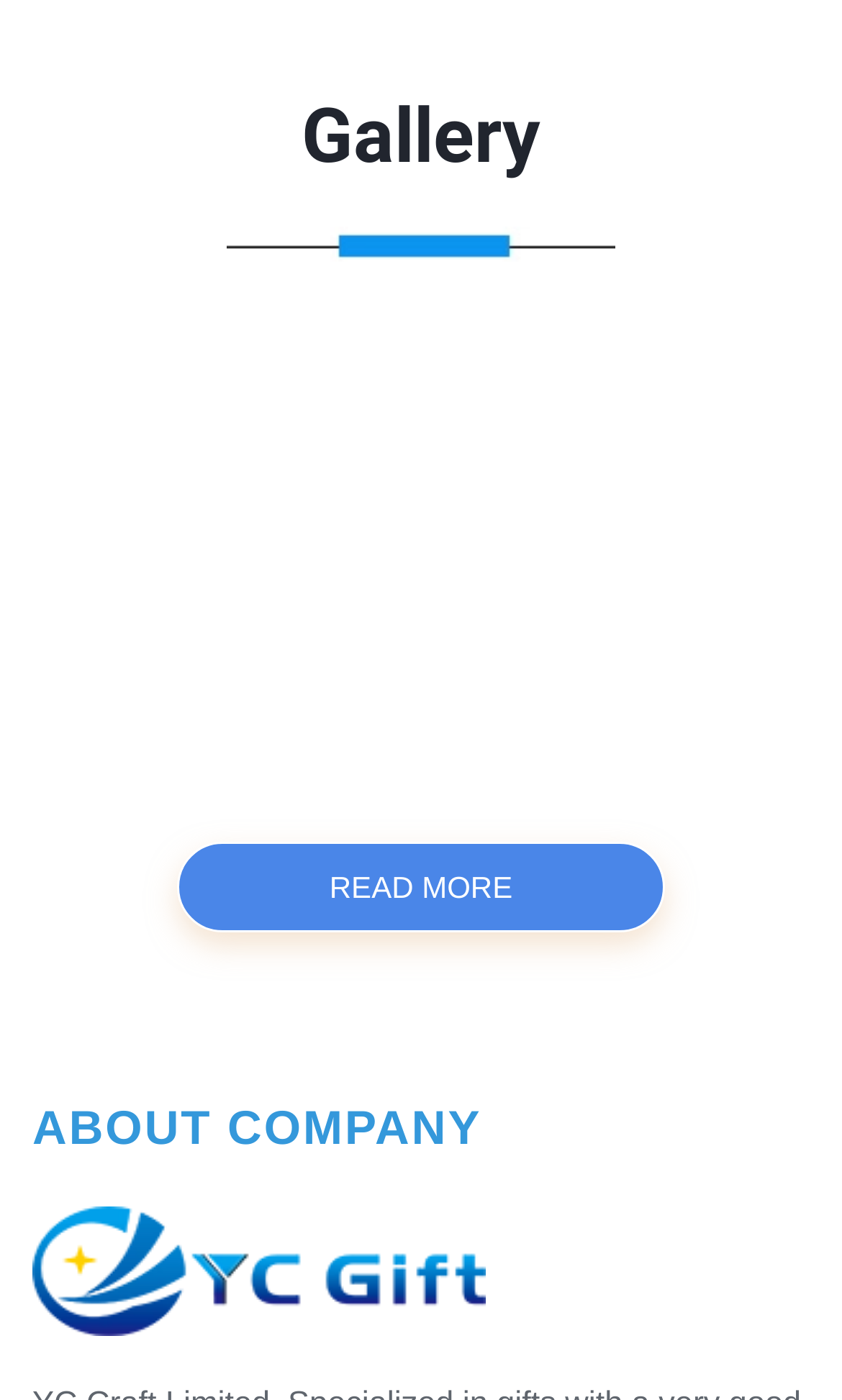Provide your answer to the question using just one word or phrase: What is the last link on the webpage?

1